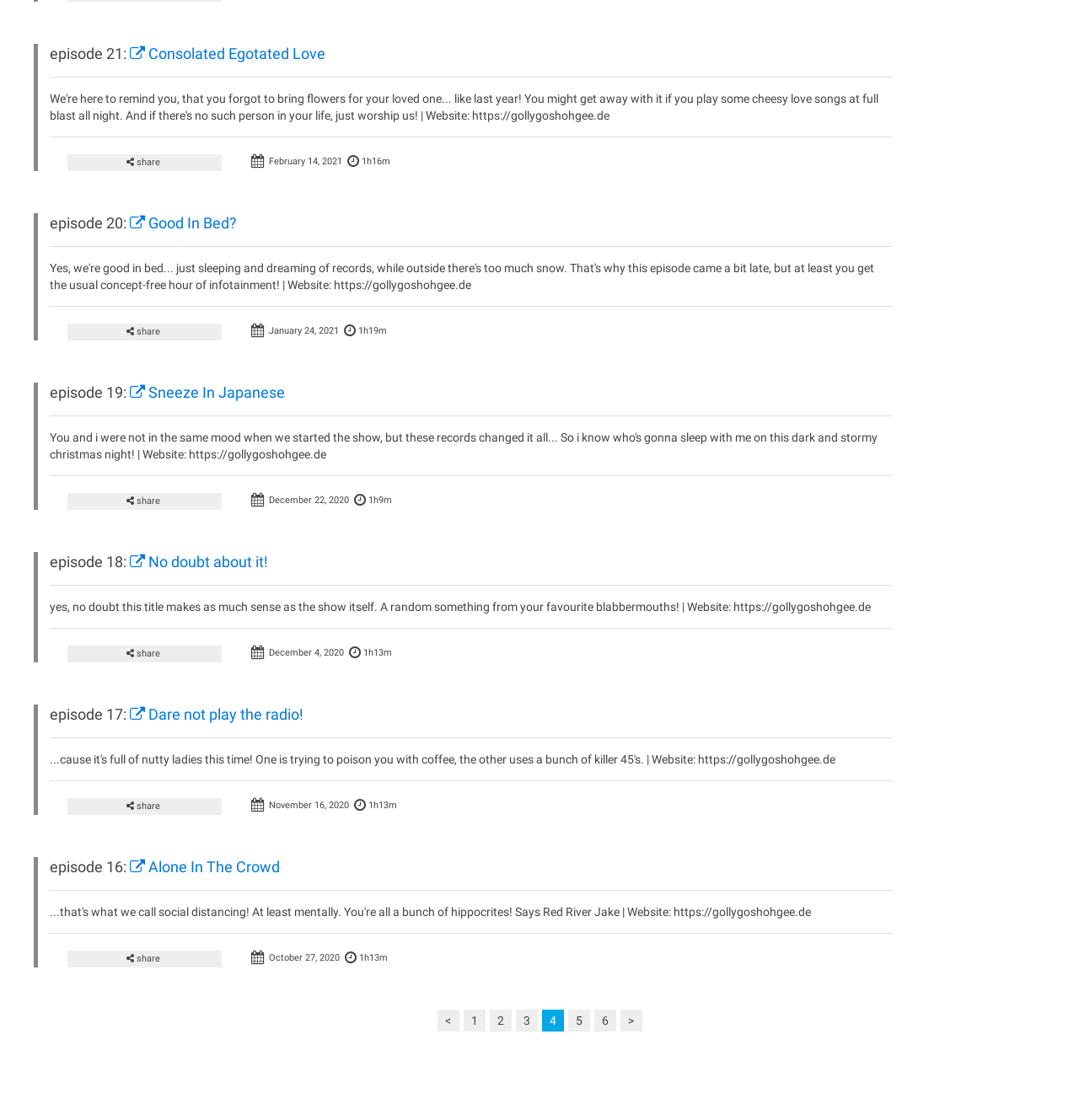Predict the bounding box of the UI element based on the description: "Locksmith Columbus". The coordinates should be four float numbers between 0 and 1, formatted as [left, top, right, bottom].

None